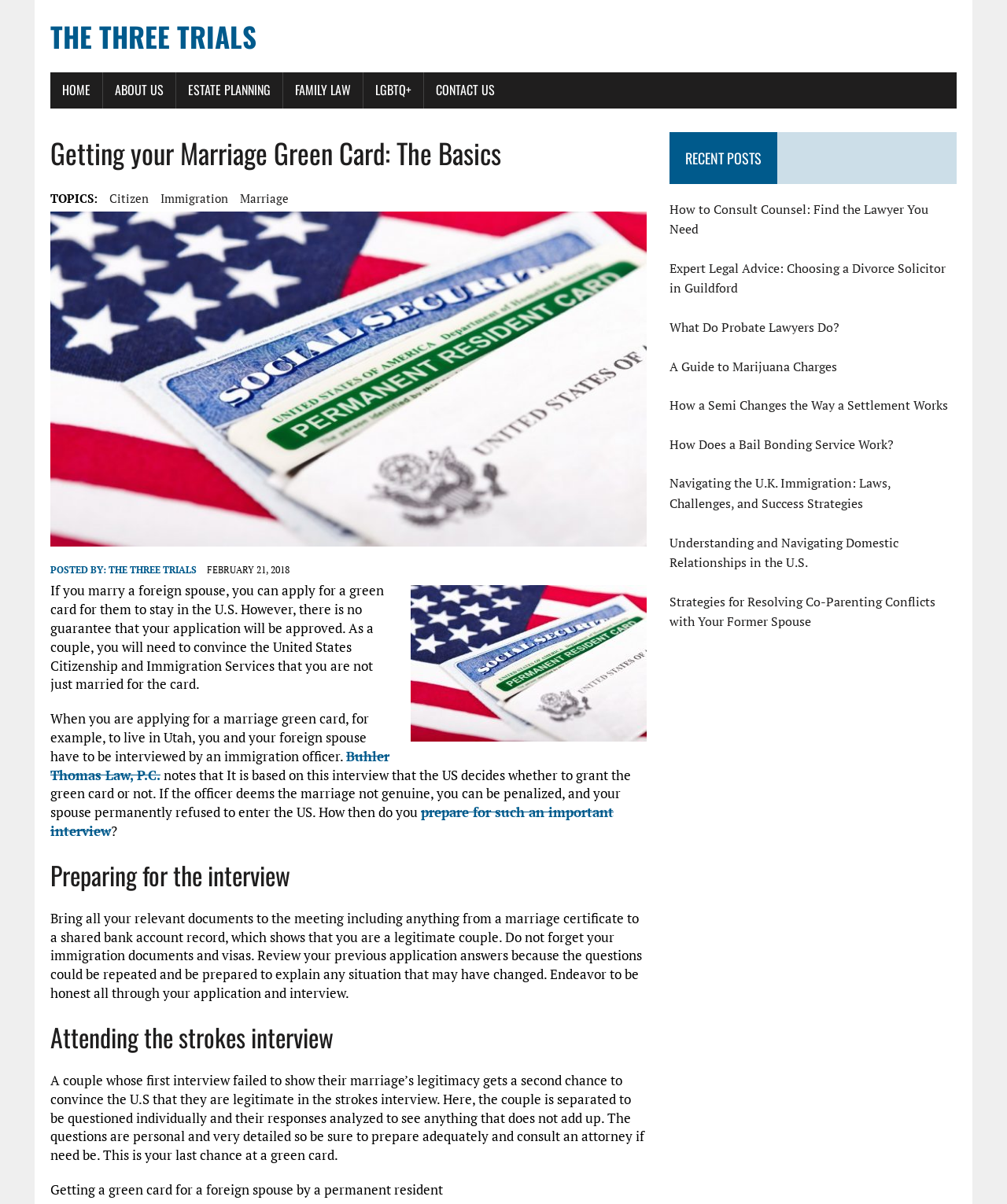Find the bounding box coordinates of the element's region that should be clicked in order to follow the given instruction: "Click the 'CONTACT US' link". The coordinates should consist of four float numbers between 0 and 1, i.e., [left, top, right, bottom].

[0.421, 0.06, 0.503, 0.09]